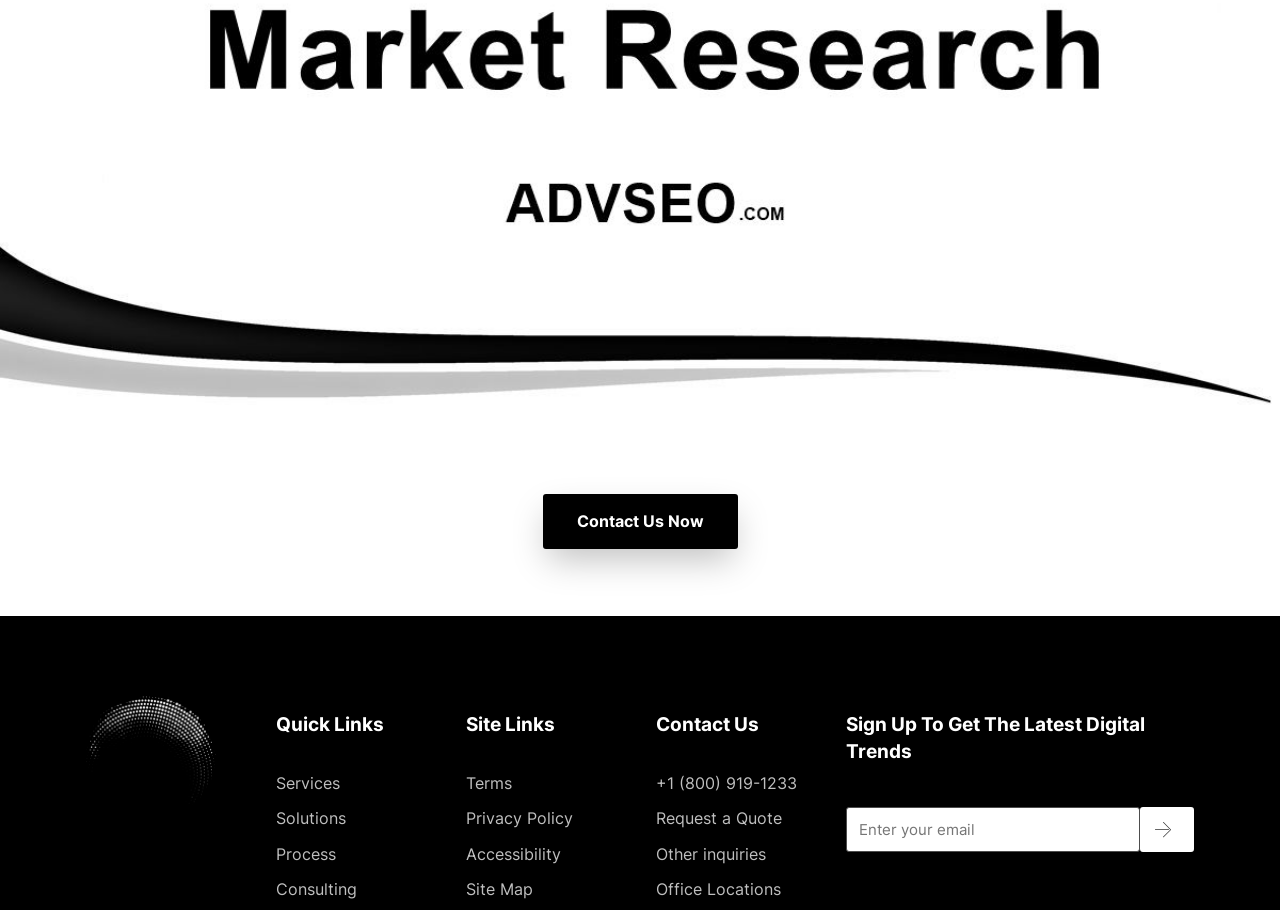Provide the bounding box coordinates of the area you need to click to execute the following instruction: "Enter your email".

[0.661, 0.887, 0.891, 0.937]